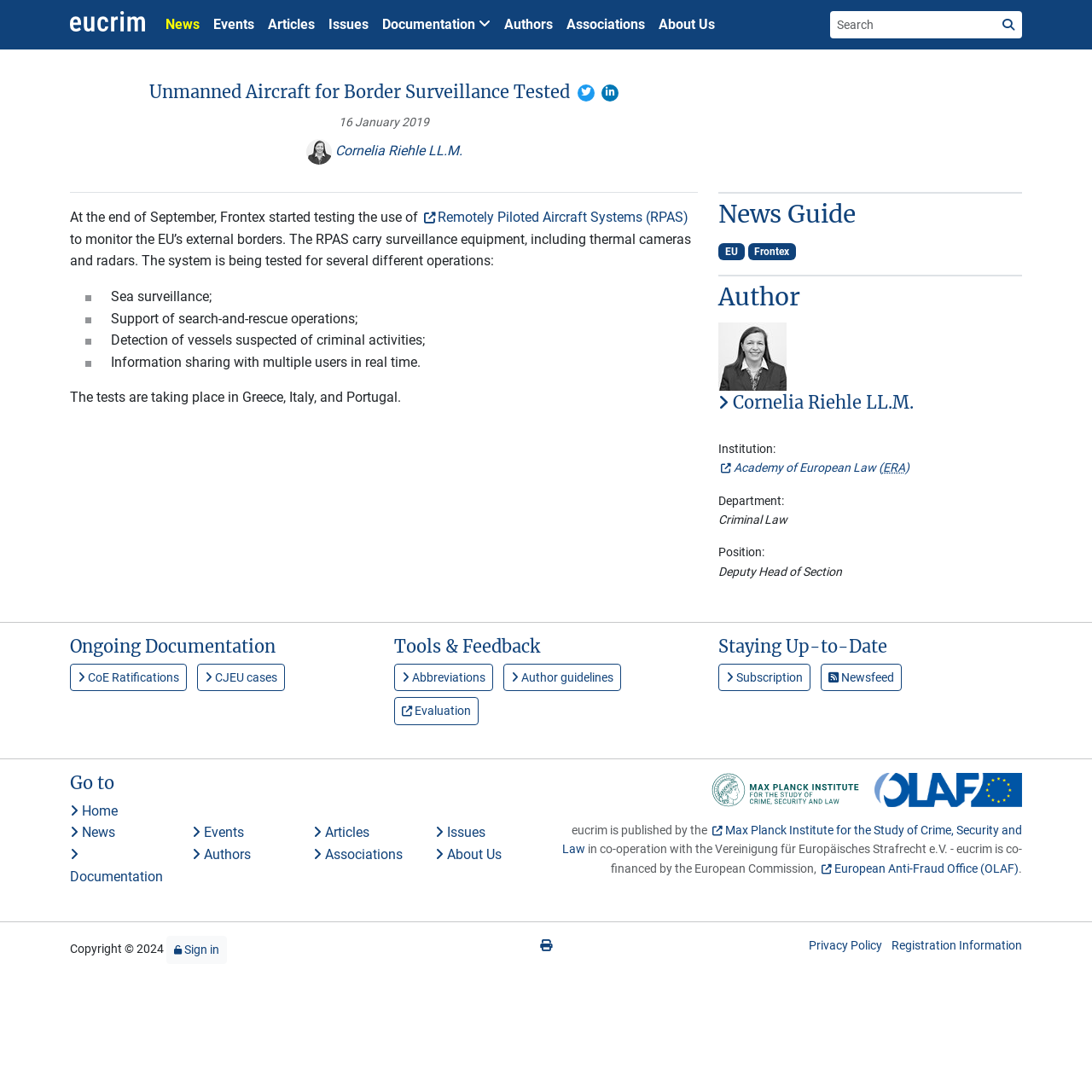What is the institution of the author?
Please answer the question with a detailed response using the information from the screenshot.

The answer can be found in the section that starts with 'Institution:' where it mentions 'Academy of European Law (ERA)'.